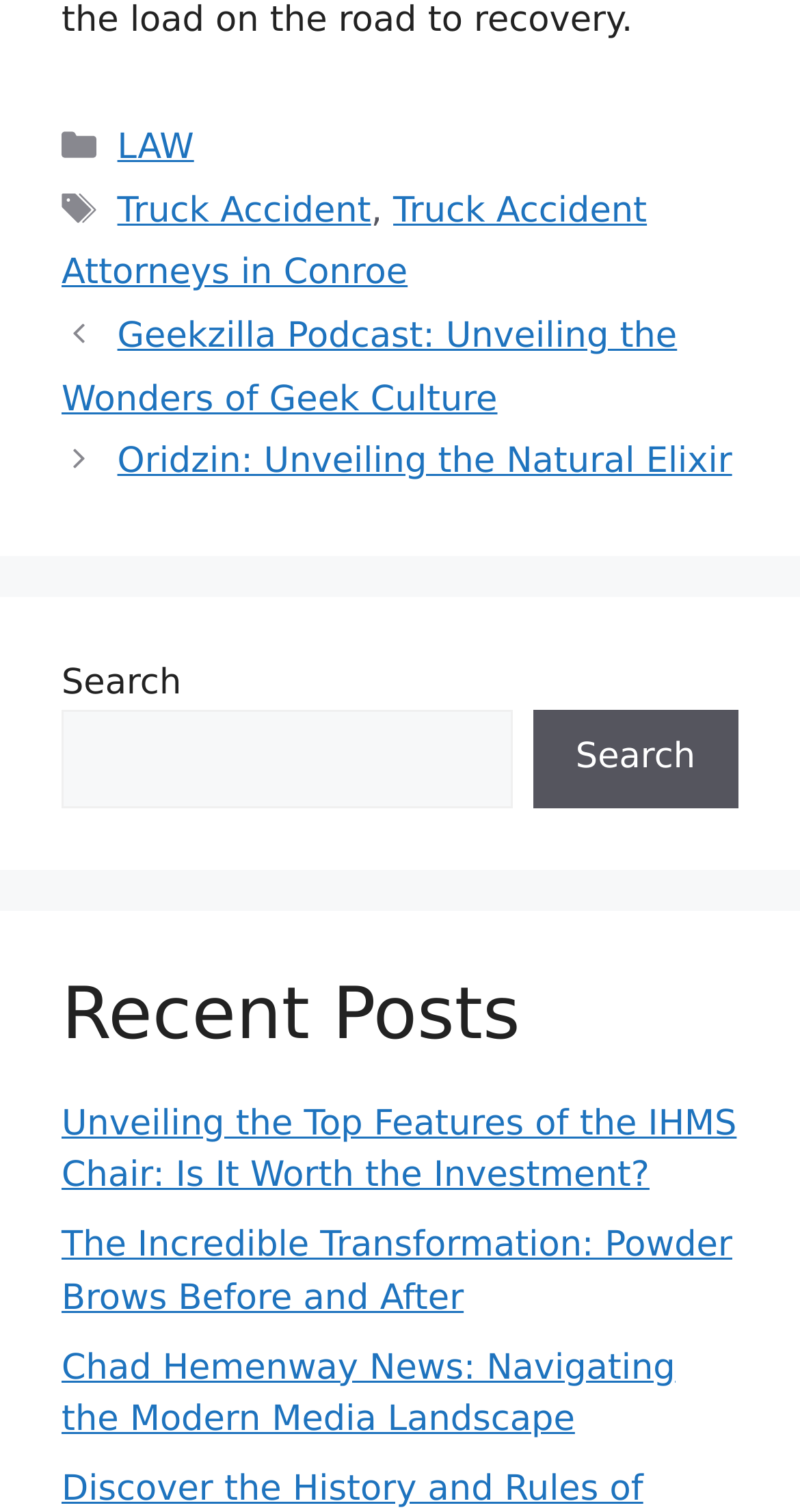Can you specify the bounding box coordinates of the area that needs to be clicked to fulfill the following instruction: "View recent post 'Geekzilla Podcast: Unveiling the Wonders of Geek Culture'"?

[0.077, 0.209, 0.846, 0.278]